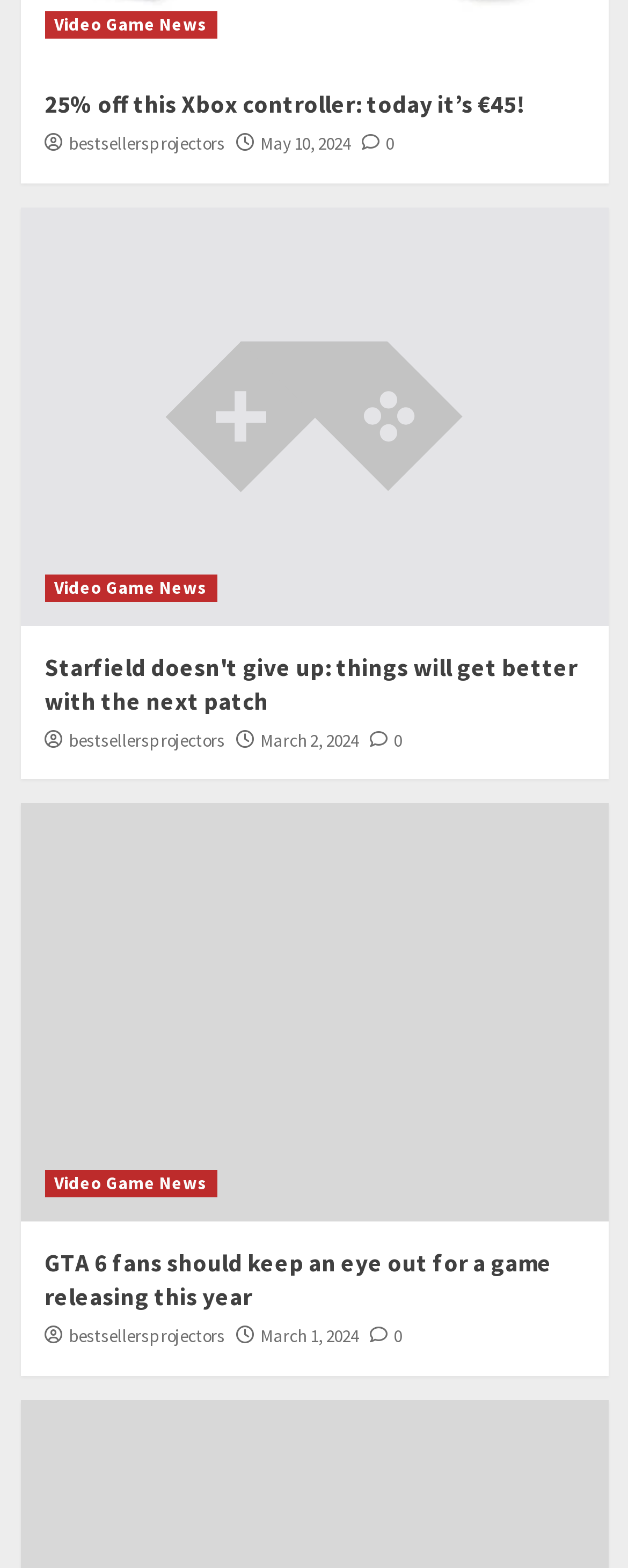Can you find the bounding box coordinates for the element to click on to achieve the instruction: "Check GTA 6 news"?

[0.071, 0.795, 0.929, 0.838]